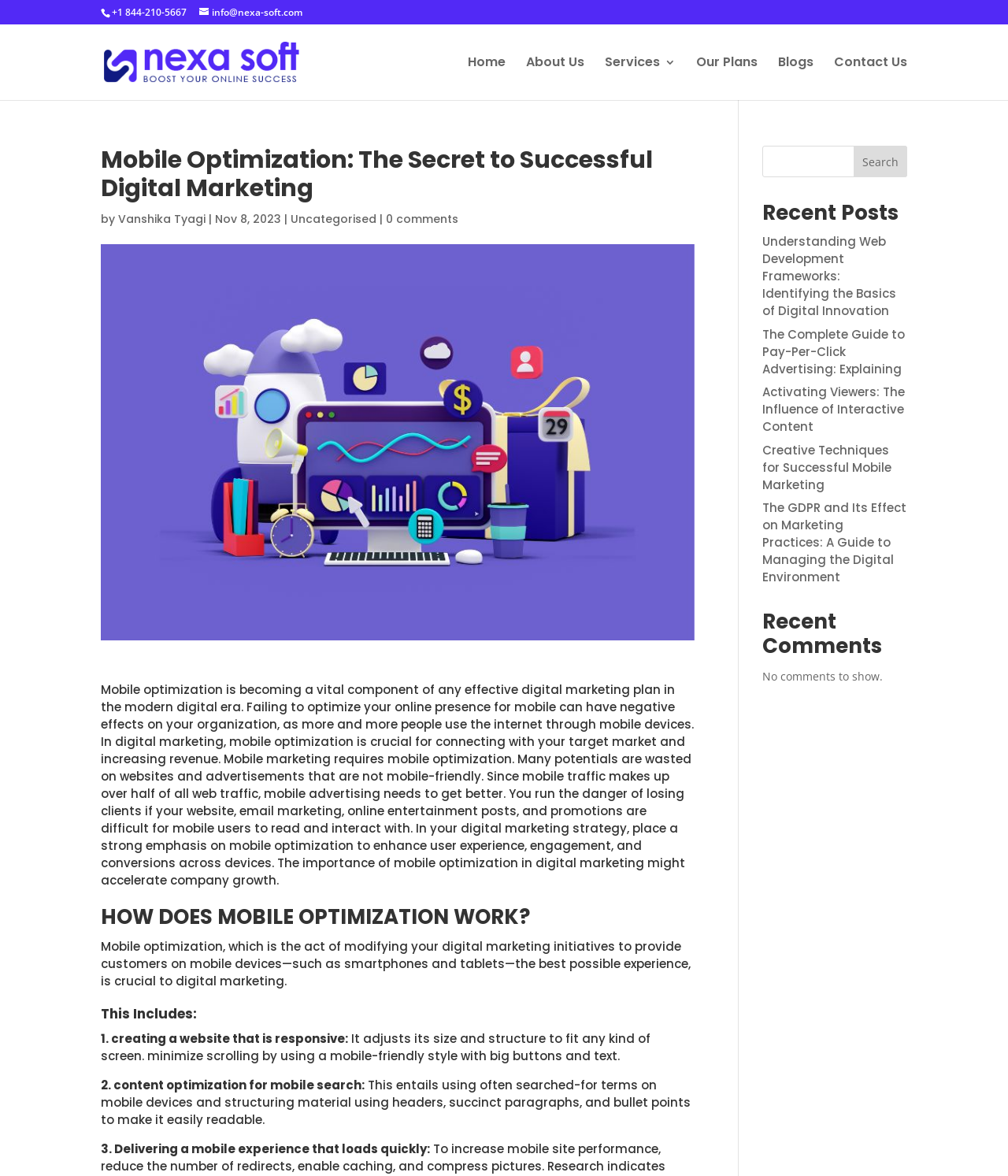Please determine the heading text of this webpage.

Mobile Optimization: The Secret to Successful Digital Marketing